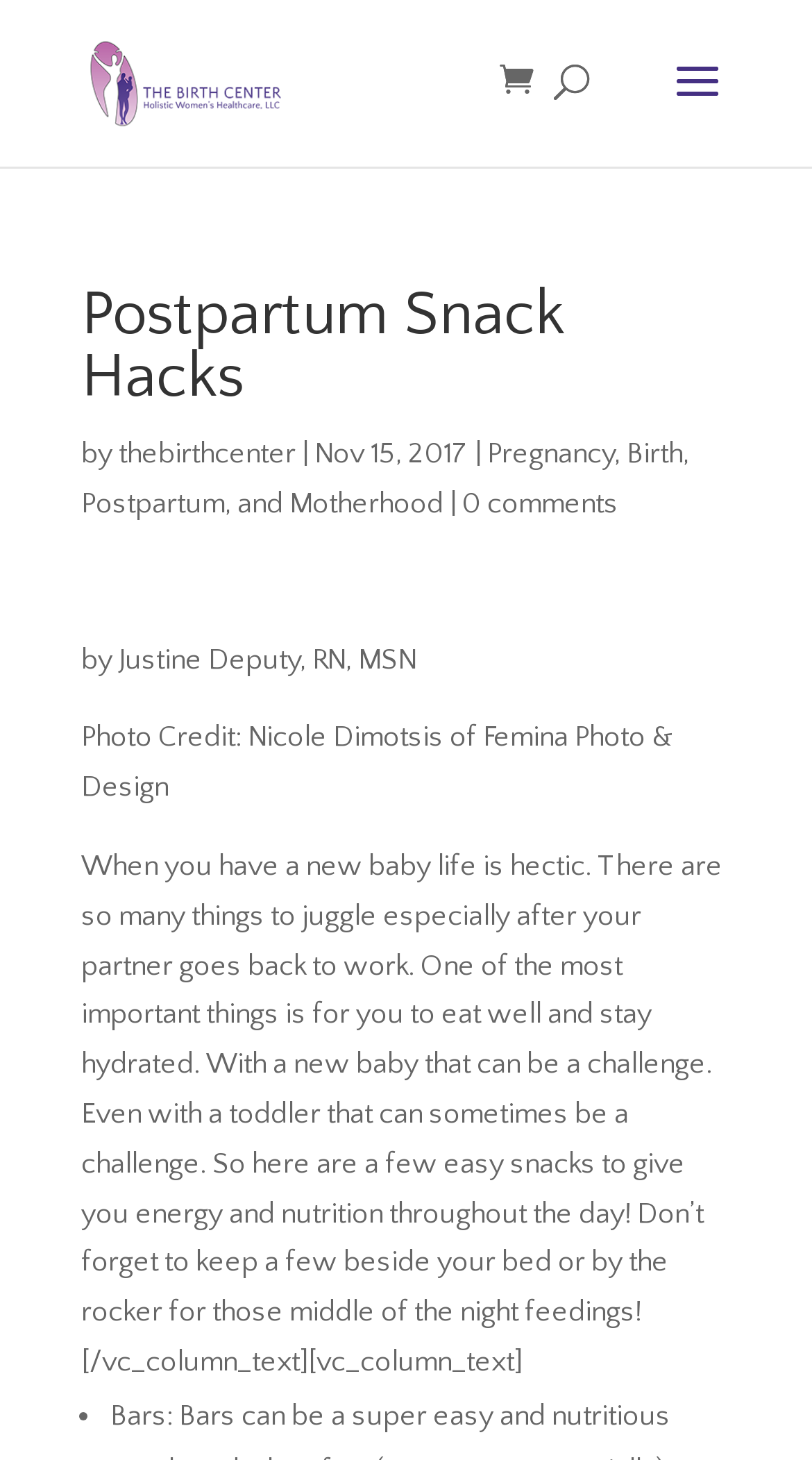Using the element description: "Pregnancy, Birth, Postpartum, and Motherhood", determine the bounding box coordinates for the specified UI element. The coordinates should be four float numbers between 0 and 1, [left, top, right, bottom].

[0.1, 0.3, 0.849, 0.356]